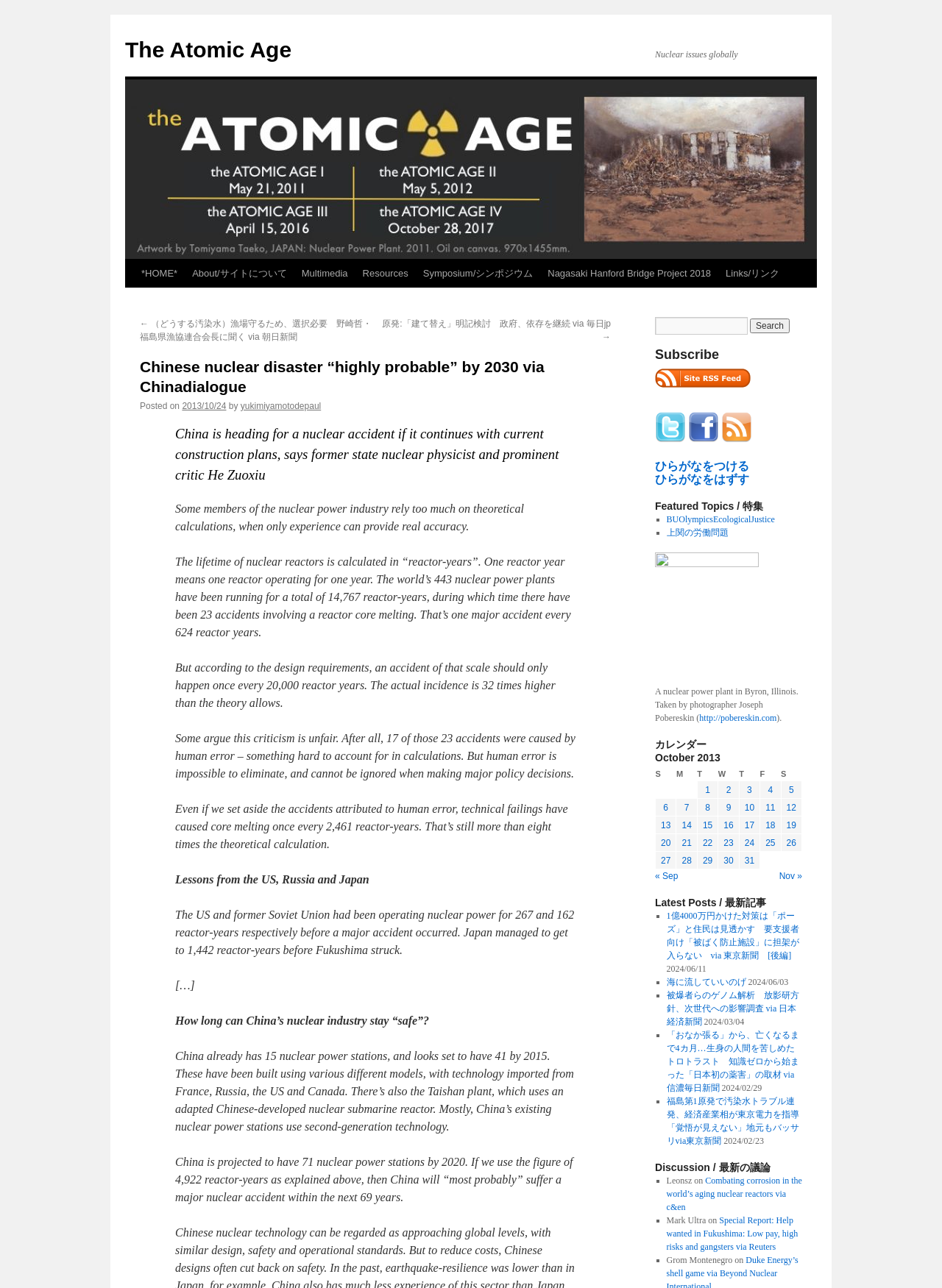Identify the bounding box coordinates of the element that should be clicked to fulfill this task: "Subscribe to the newsletter". The coordinates should be provided as four float numbers between 0 and 1, i.e., [left, top, right, bottom].

[0.695, 0.27, 0.852, 0.28]